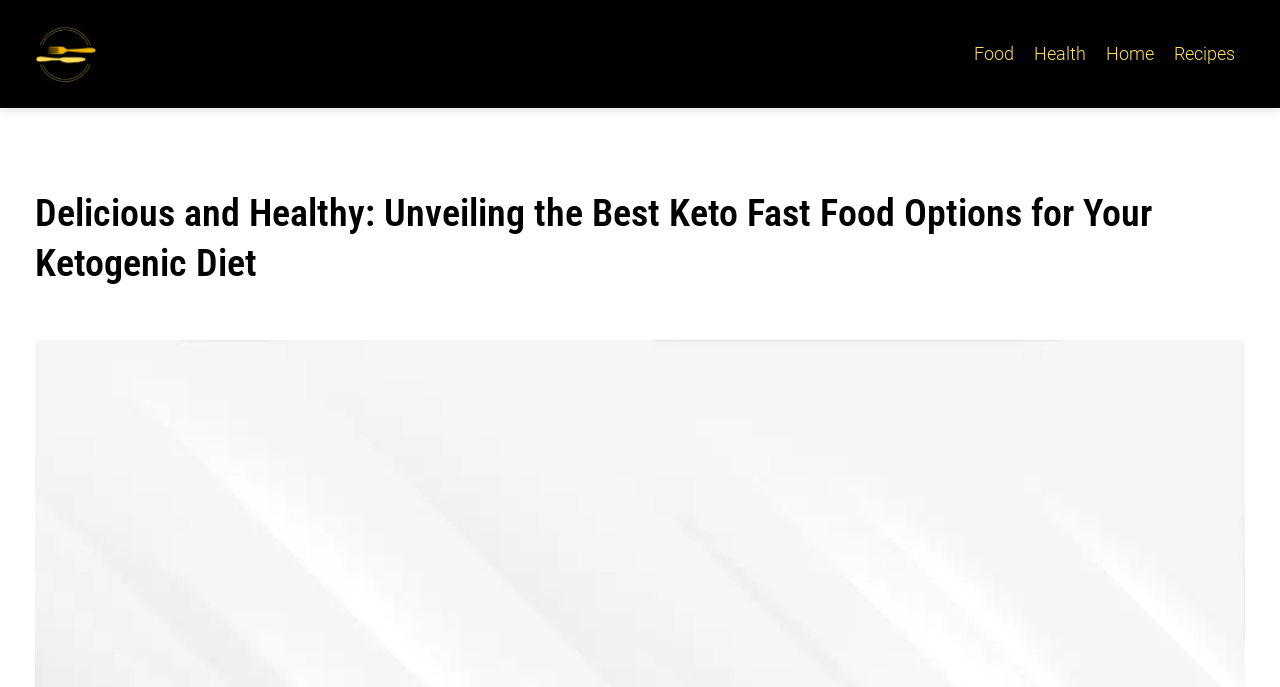Explain the features and main sections of the webpage comprehensively.

The webpage is about discovering the best keto fast food options for a healthy lifestyle. At the top left corner, there is a link to "onlibrary.net" accompanied by a small image. 

On the top right side, there are four main navigation links: "Food", "Health", "Home", and "Recipes", which are evenly spaced and aligned horizontally. 

Below the navigation links, there is a prominent heading that reads "Delicious and Healthy: Unveiling the Best Keto Fast Food Options for Your Ketogenic Diet", which spans across the entire width of the page.